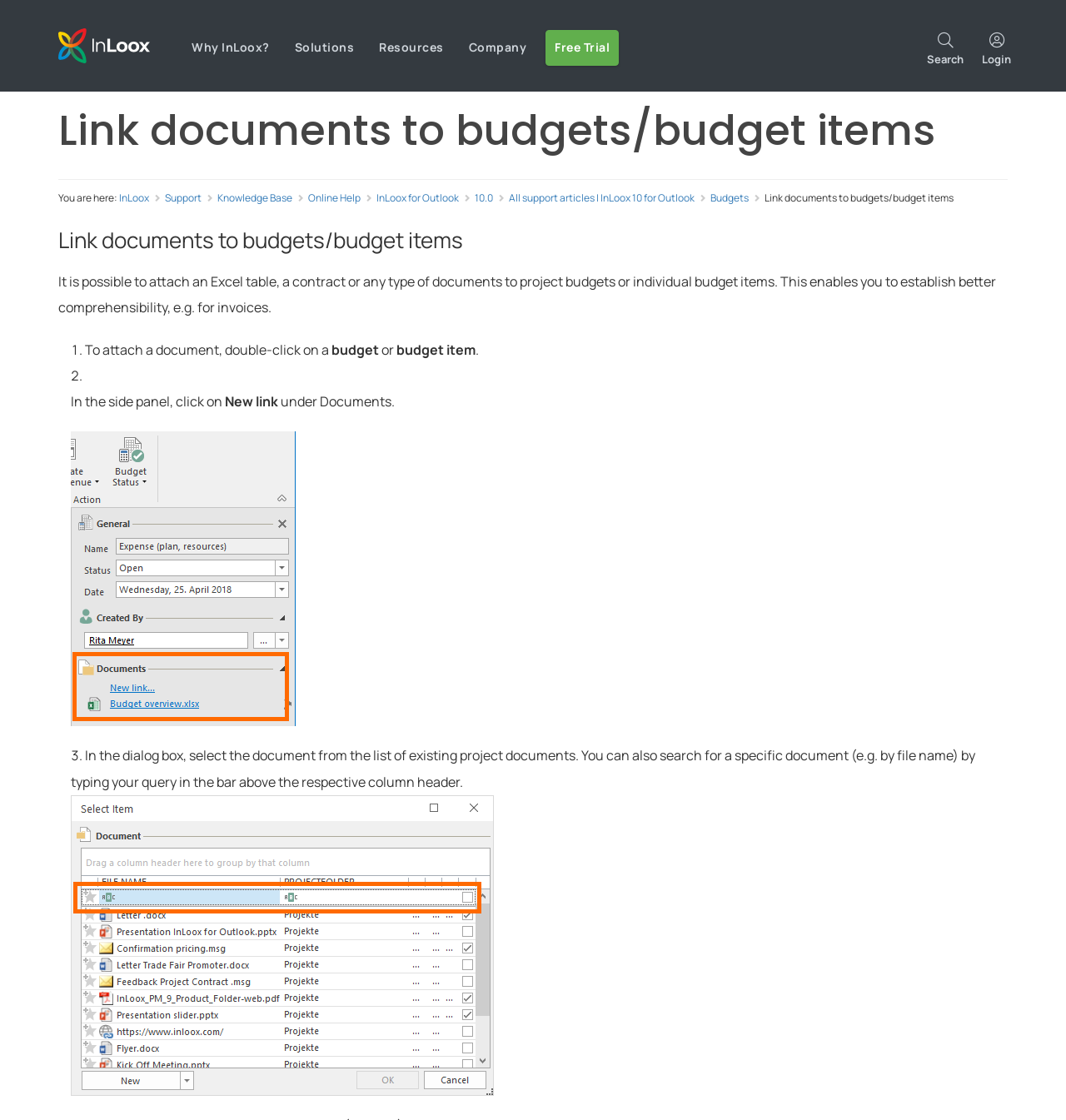How many steps are involved in linking a document to a budget?
Give a one-word or short phrase answer based on the image.

3